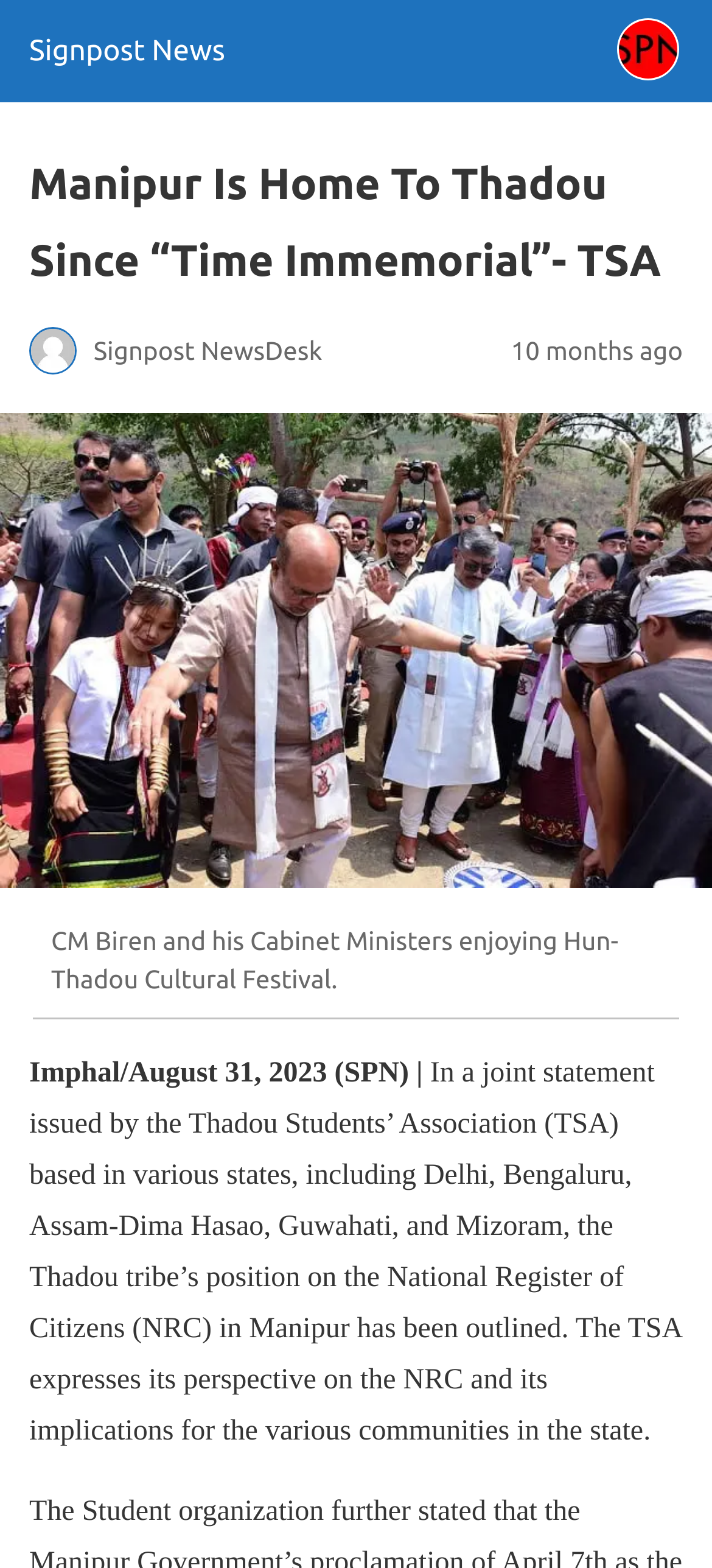Reply to the question with a brief word or phrase: What is the organization issuing the joint statement?

Thadou Students’ Association (TSA)